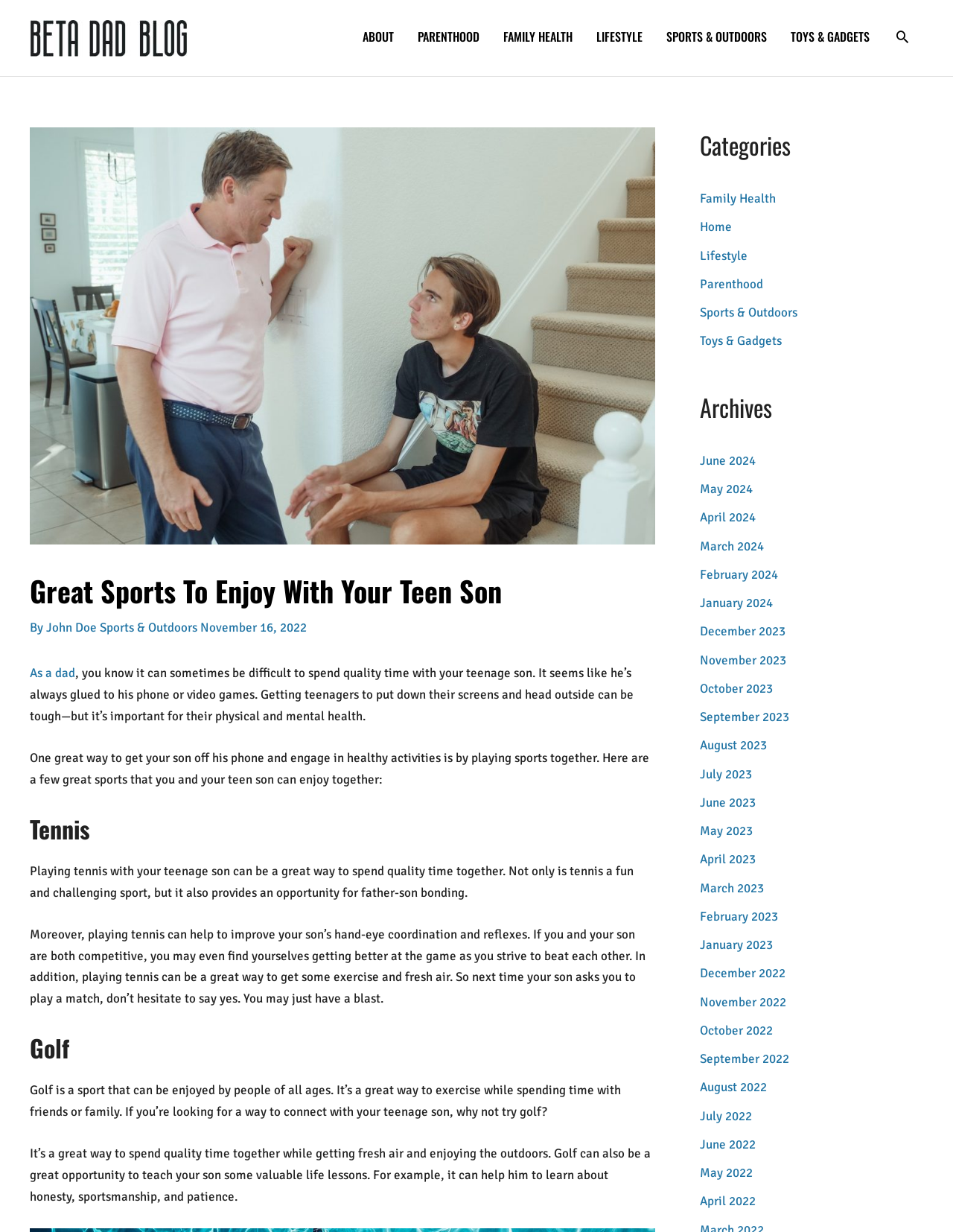Find the bounding box coordinates for the area that should be clicked to accomplish the instruction: "Explore the 'Sports & Outdoors' category".

[0.687, 0.01, 0.817, 0.049]